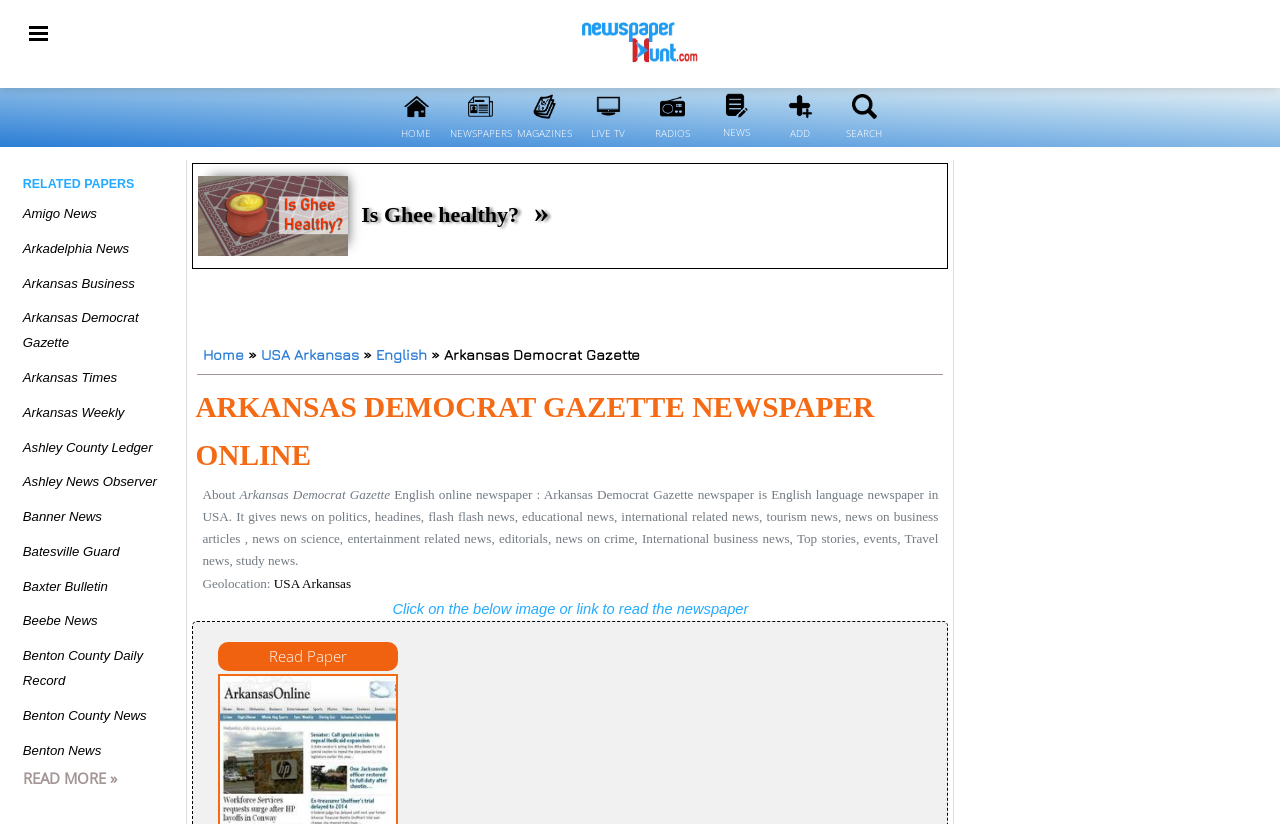Please reply to the following question using a single word or phrase: 
What is the name of the newspaper?

Arkansas Democrat Gazette